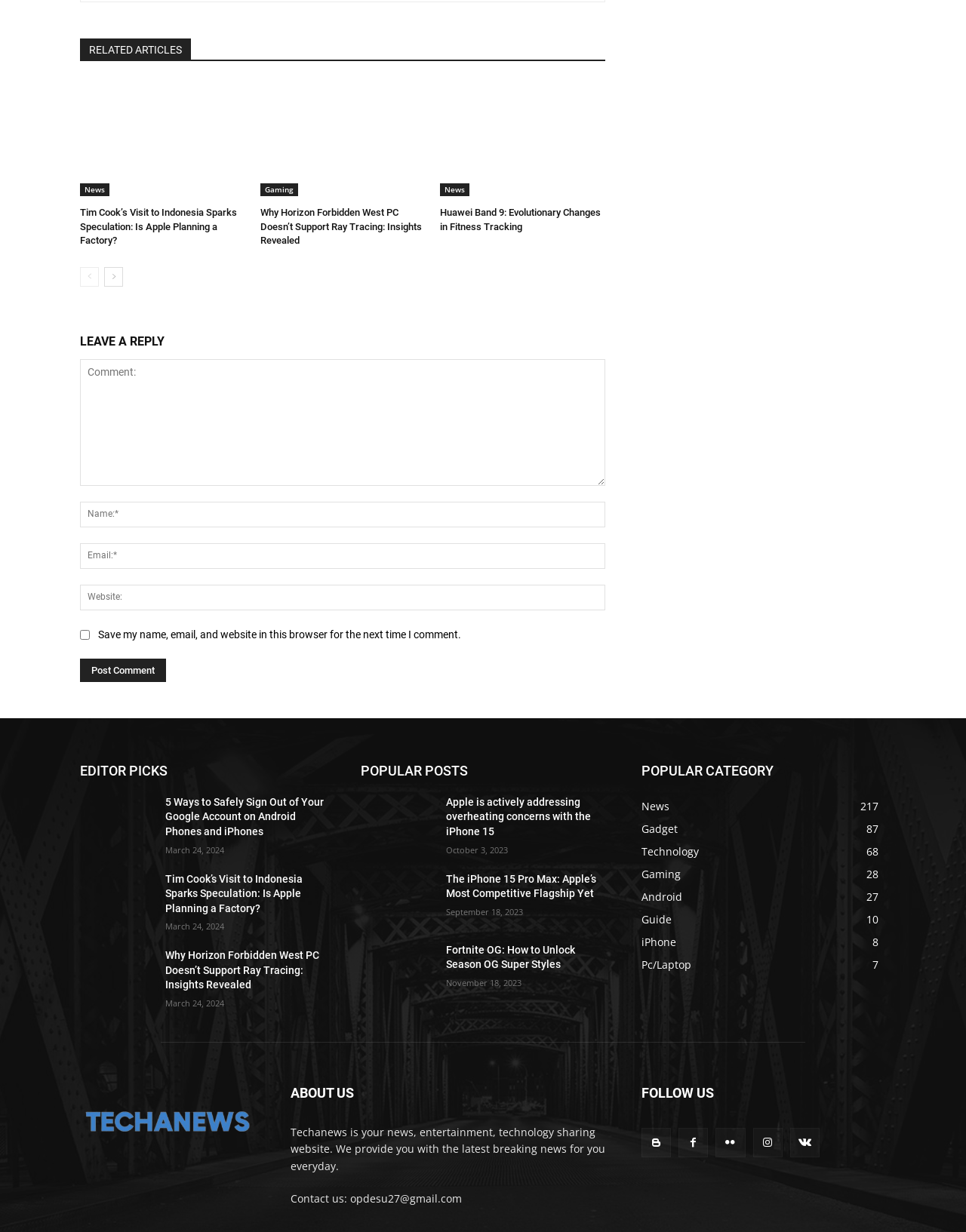How many articles are in the 'Gadget' category?
Refer to the image and provide a concise answer in one word or phrase.

87